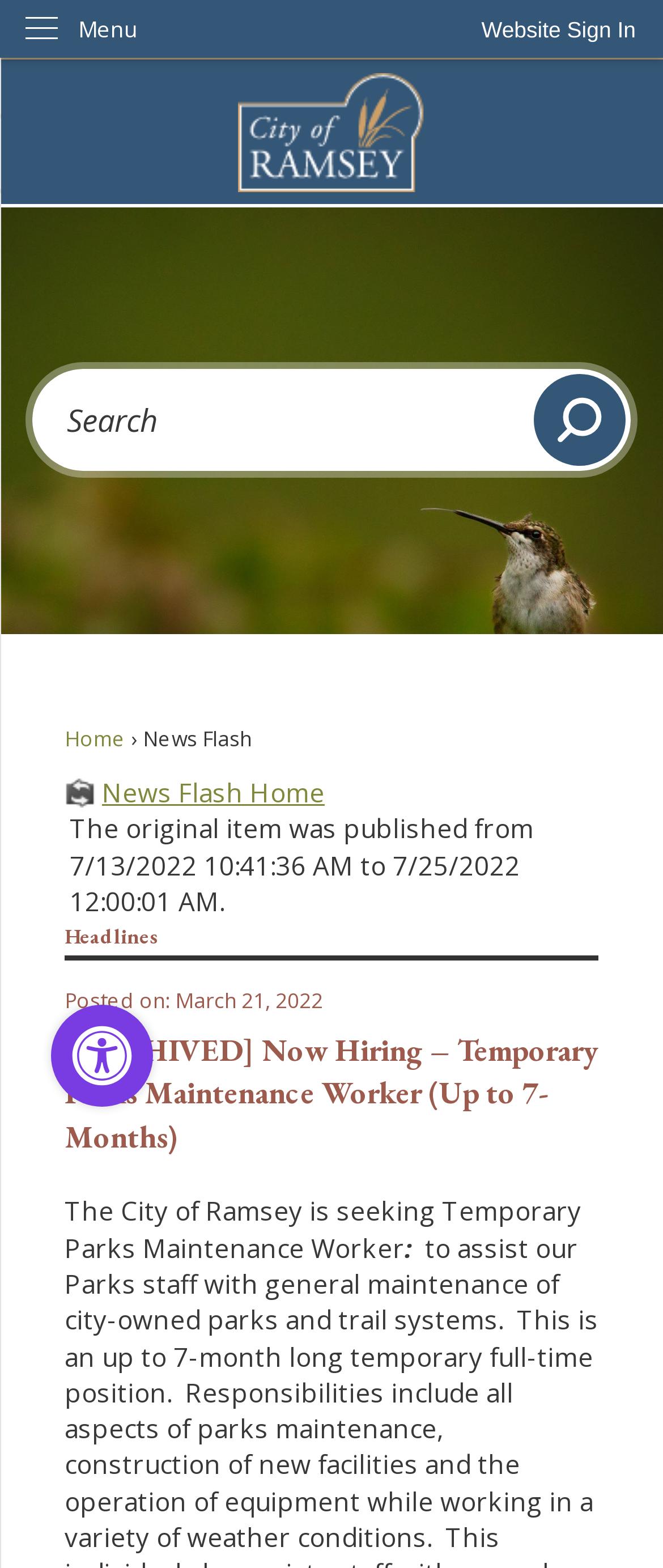Examine the screenshot and answer the question in as much detail as possible: How long is the job duration?

I found the job duration by reading the main content of the webpage, where it says '...to assist our Parks staff with general maintenance of city-owned parks and trail systems. This is an up to 7-month...'.